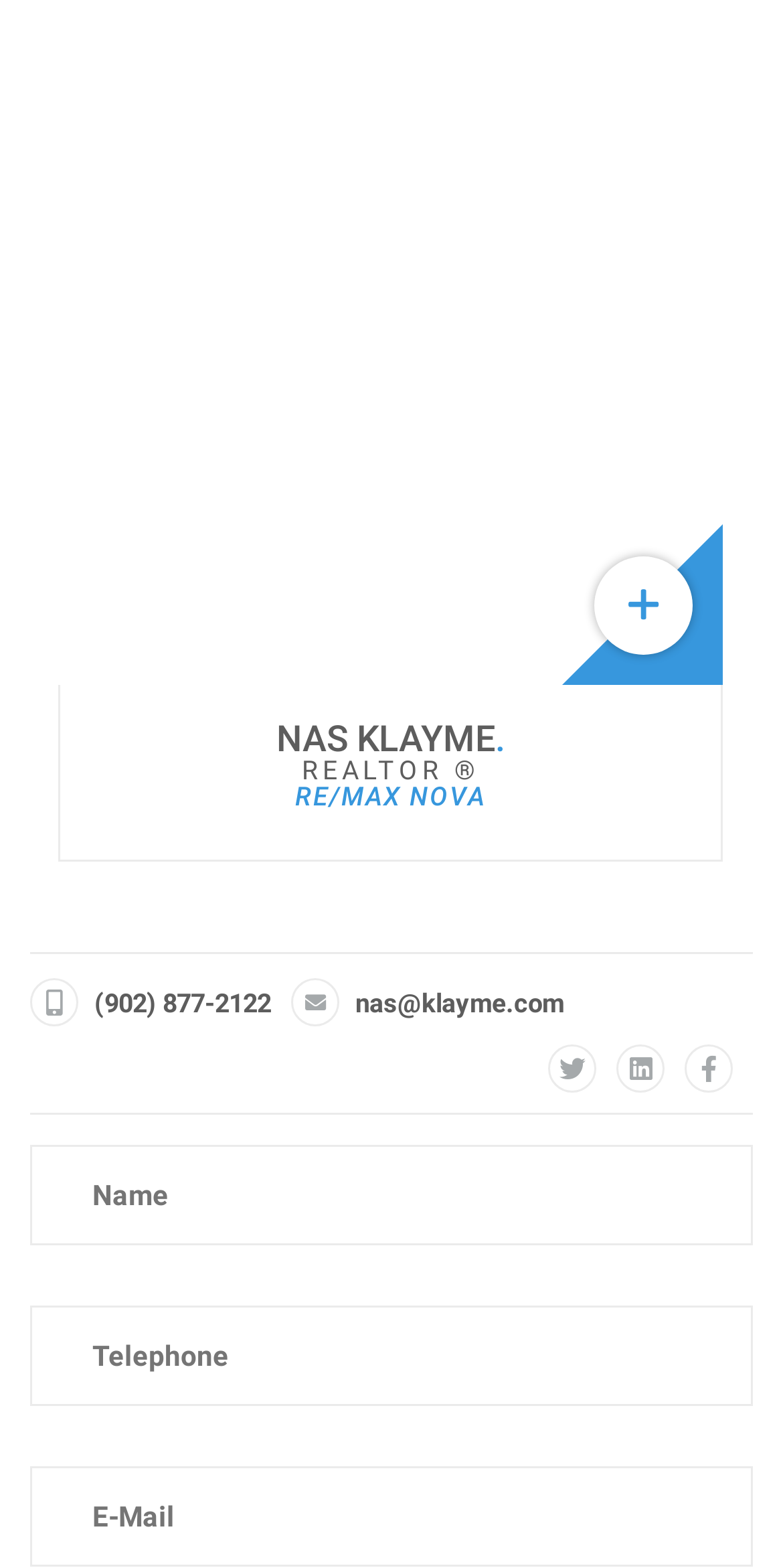Use a single word or phrase to answer the question: What is the name of the REALTOR?

Nas Klayme